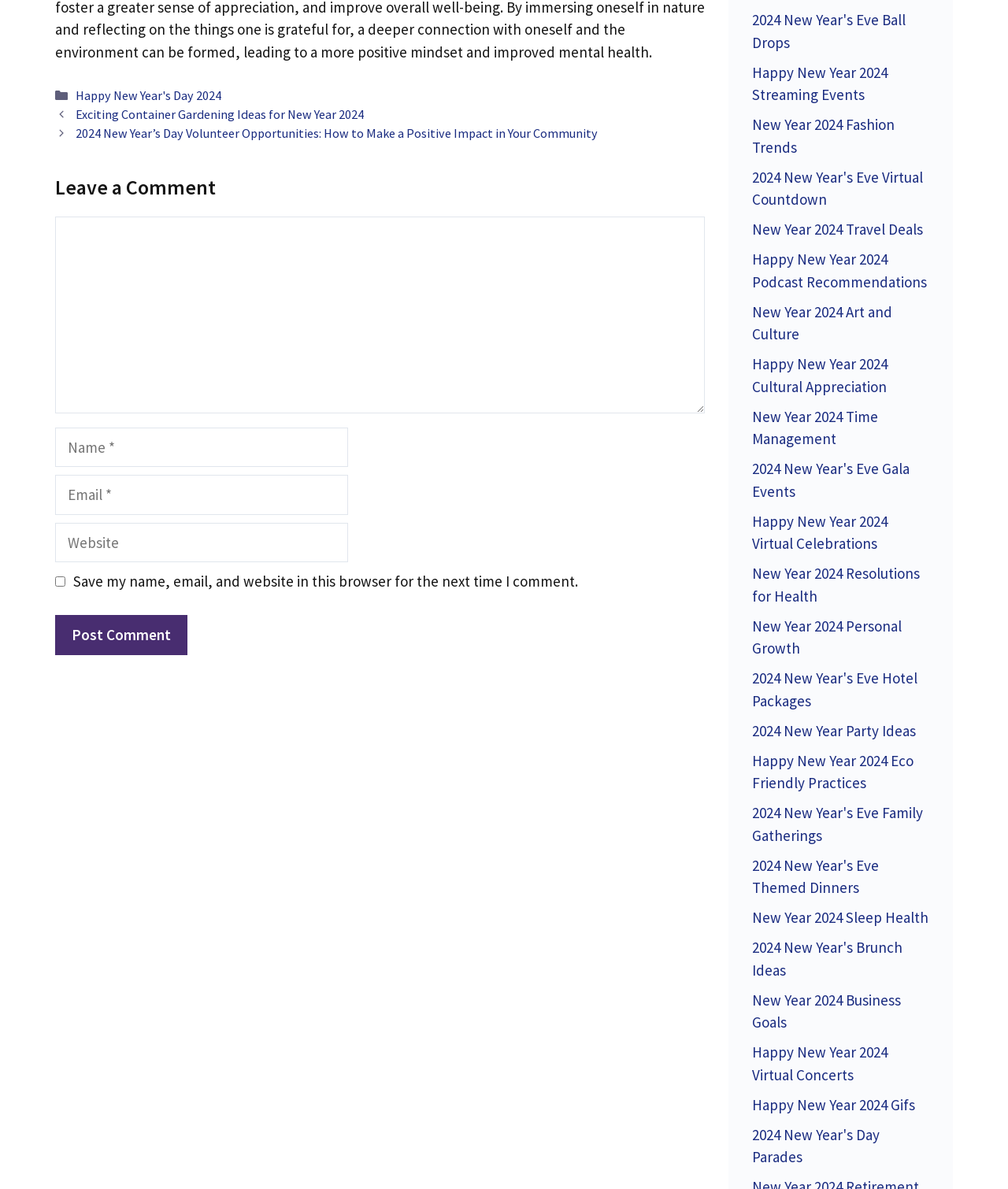Please locate the bounding box coordinates for the element that should be clicked to achieve the following instruction: "Enter your name". Ensure the coordinates are given as four float numbers between 0 and 1, i.e., [left, top, right, bottom].

[0.055, 0.359, 0.345, 0.393]